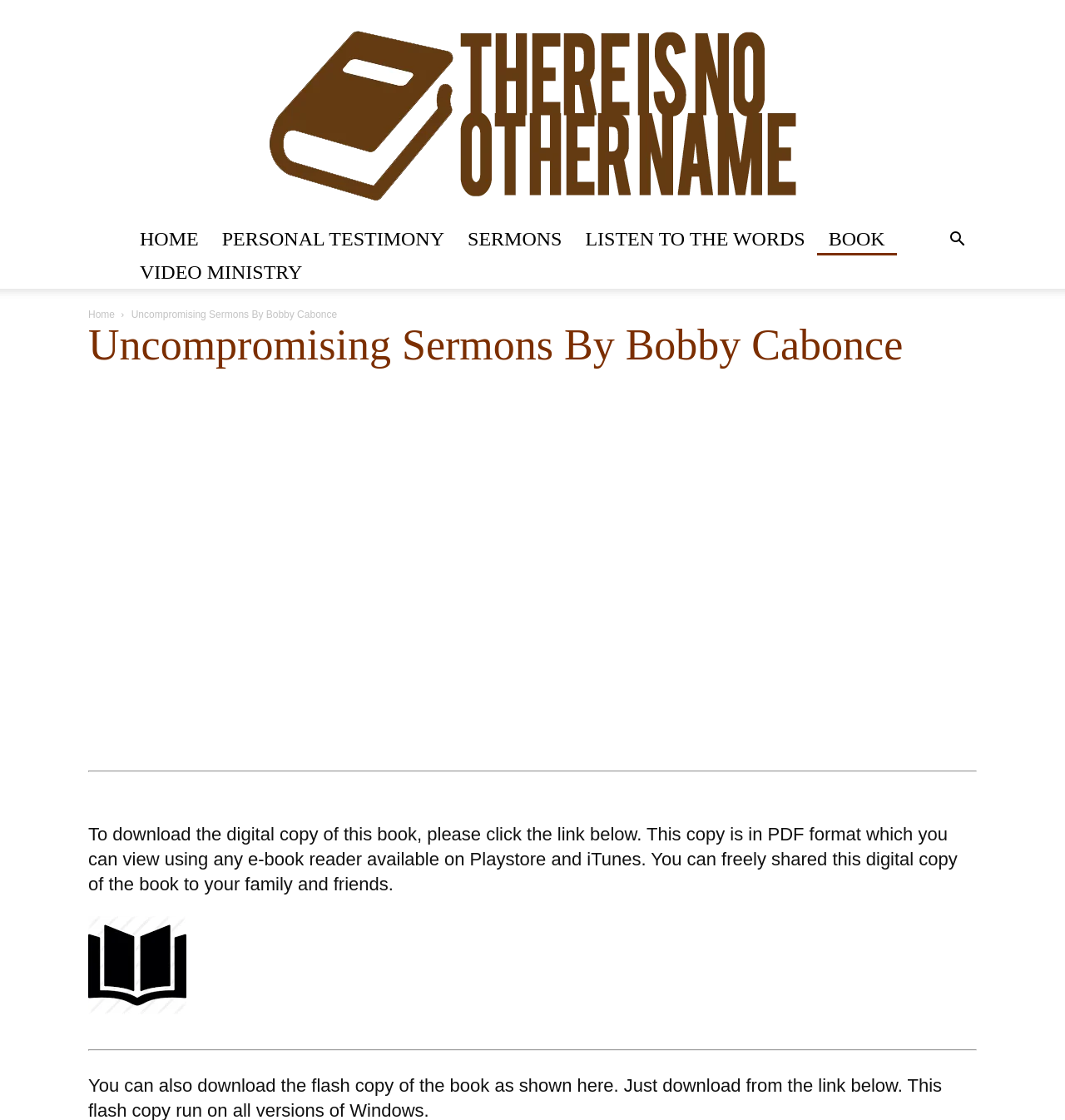Refer to the image and answer the question with as much detail as possible: What is the purpose of the 'Search' button?

The 'Search' button is located at the top right corner of the webpage, and its purpose is to allow users to search for specific content within the webpage.